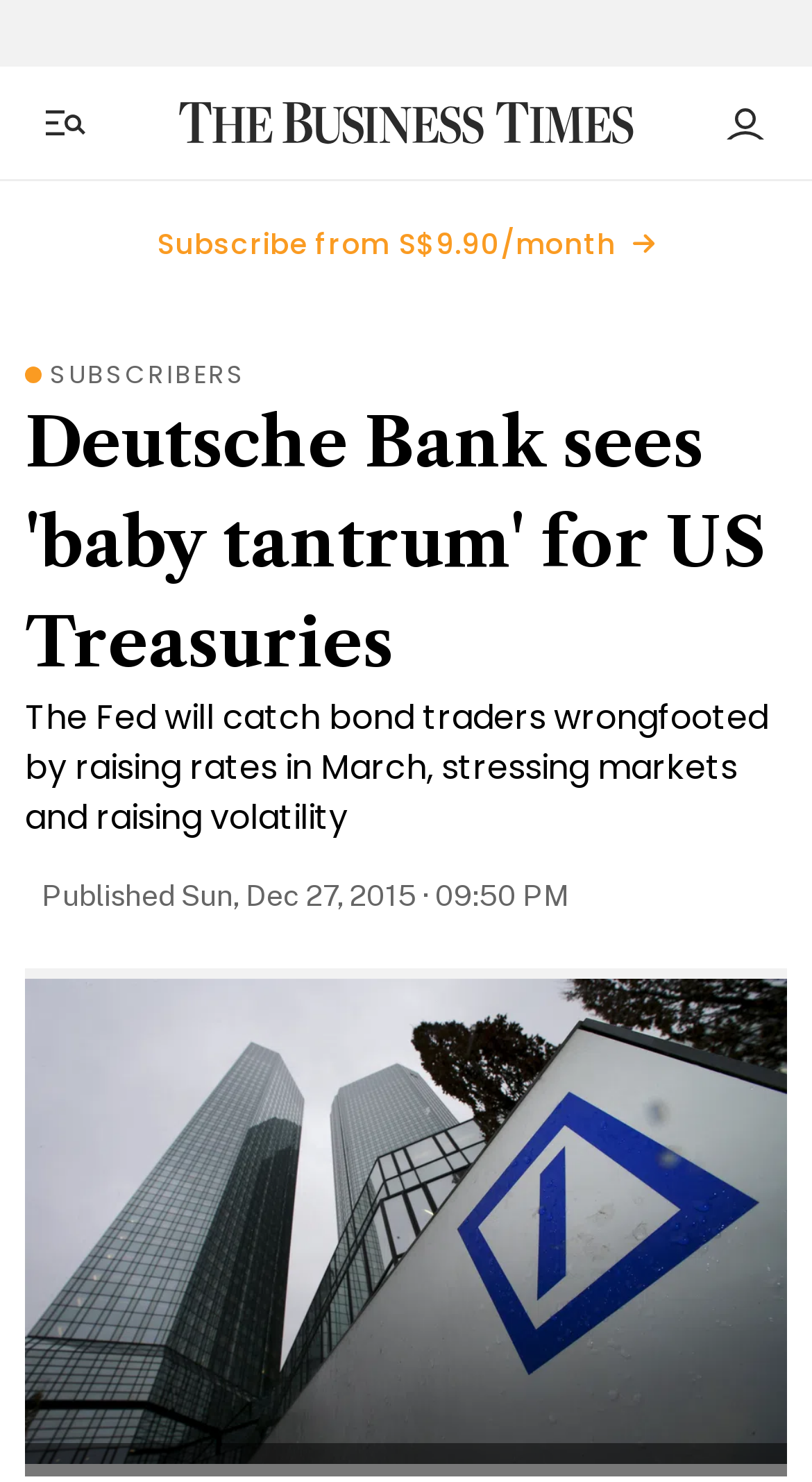Describe all the key features and sections of the webpage thoroughly.

The webpage appears to be a news article page. At the top left, there is a button to toggle the side menu, accompanied by a hamburger icon. Next to it, on the top center, is a link to "The Business Times" with its corresponding logo. On the top right, there is a button for account management, accompanied by an account icon.

Below the top navigation bar, there is a prominent link to subscribe to the service, with a promotional price of S$9.90/month. Above the main article, there is a heading that reads "Deutsche Bank sees 'baby tantrum' for US Treasuries". The article's content is summarized as "The Fed will catch bond traders wrongfooted by raising rates in March, stressing markets and raising volatility".

The article's metadata is displayed below the main content, including the publication date and time, "Sun, Dec 27, 2015 · 09:50 PM". There is a large image accompanying the article, which takes up most of the page's width, with a button to expand the image on the right side.